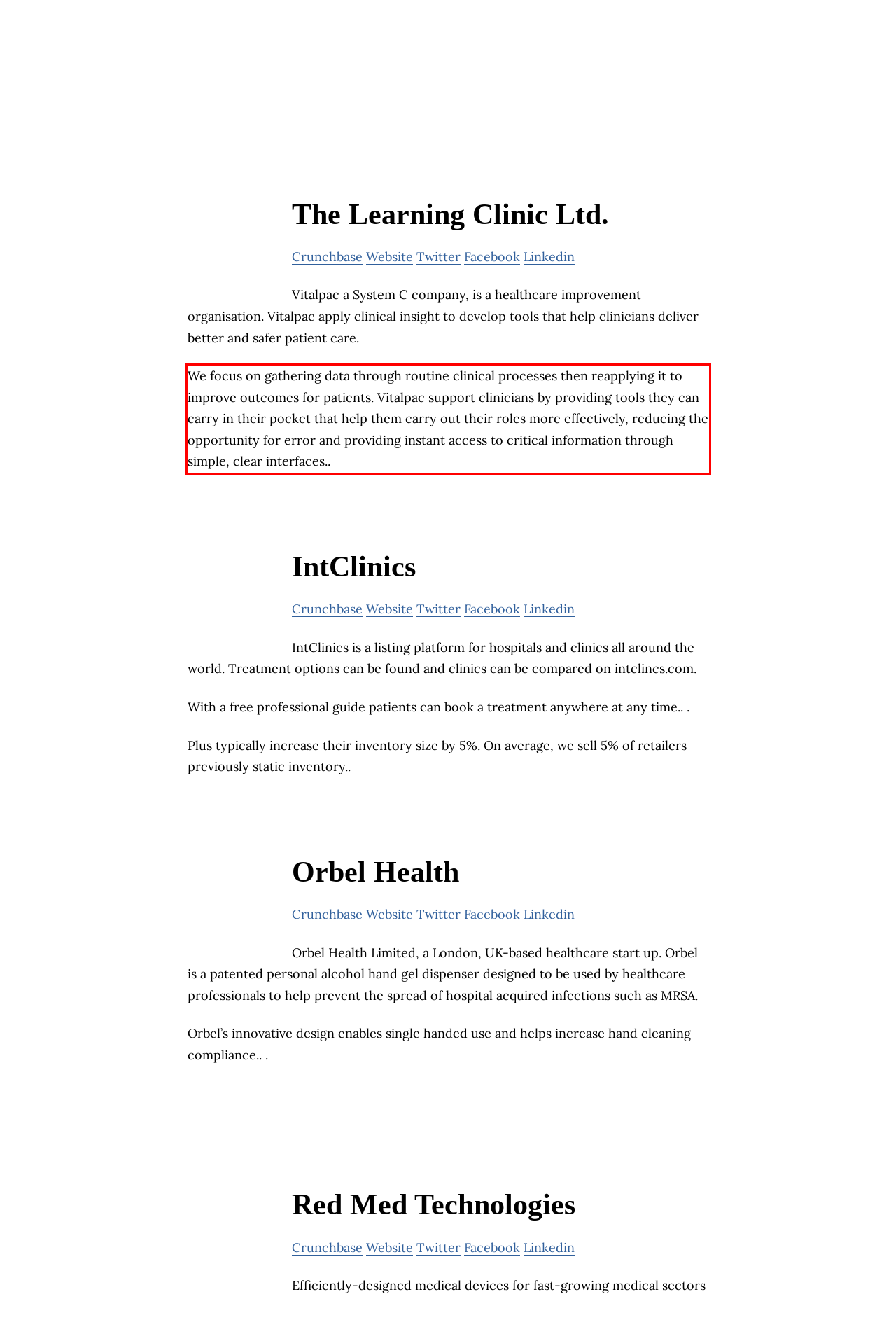You have a screenshot of a webpage where a UI element is enclosed in a red rectangle. Perform OCR to capture the text inside this red rectangle.

We focus on gathering data through routine clinical processes then reapplying it to improve outcomes for patients. Vitalpac support clinicians by providing tools they can carry in their pocket that help them carry out their roles more effectively, reducing the opportunity for error and providing instant access to critical information through simple, clear interfaces..